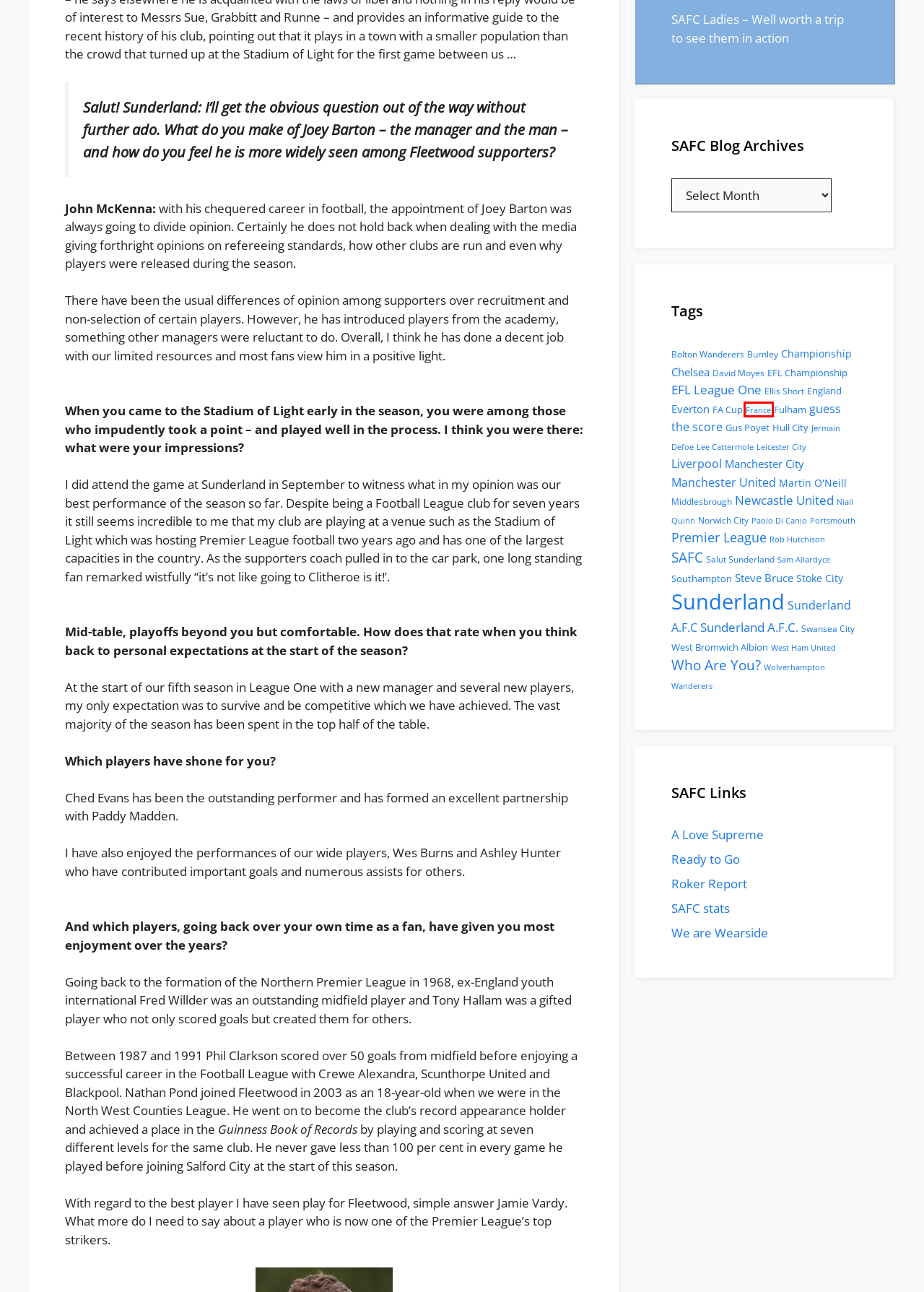Examine the webpage screenshot and identify the UI element enclosed in the red bounding box. Pick the webpage description that most accurately matches the new webpage after clicking the selected element. Here are the candidates:
A. Everton - SAFC Blog
B. Southampton - SAFC Blog
C. Chelsea - SAFC Blog
D. Sam Allardyce - SAFC Blog
E. Salut Sunderland - SAFC Blog
F. France - SAFC Blog
G. Leicester City - SAFC Blog
H. Middlesbrough - SAFC Blog

F